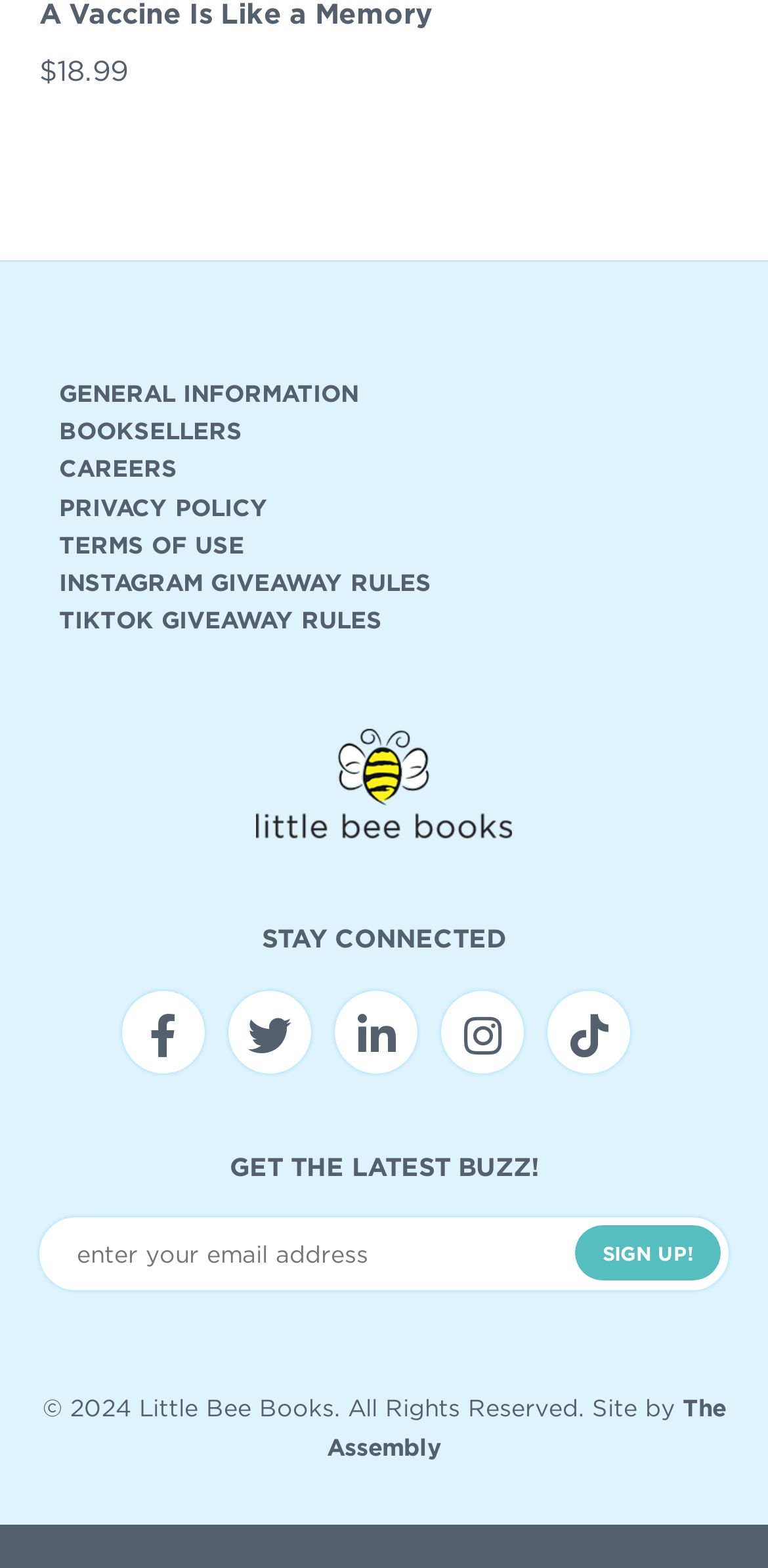Locate the bounding box coordinates of the element I should click to achieve the following instruction: "Apply".

None